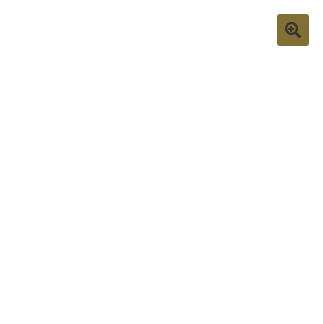Describe the image thoroughly, including all noticeable details.

The image features a Bertelin Electric Induction Cooker Hob, displaying a compact and sleek design that makes it a perfect addition to any kitchen. This cooker boasts a 2000W sensor touch interface along with 15 temperature settings, ensuring precise cooking for various meals. Designed for versatility, it serves as both a primary cooking solution and an ideal option for travel, fitting conveniently in camper-vans and mobile homes. The image captures the cooker at a moment that emphasizes its practical and modern aesthetic, fitting seamlessly into contemporary kitchen environments.